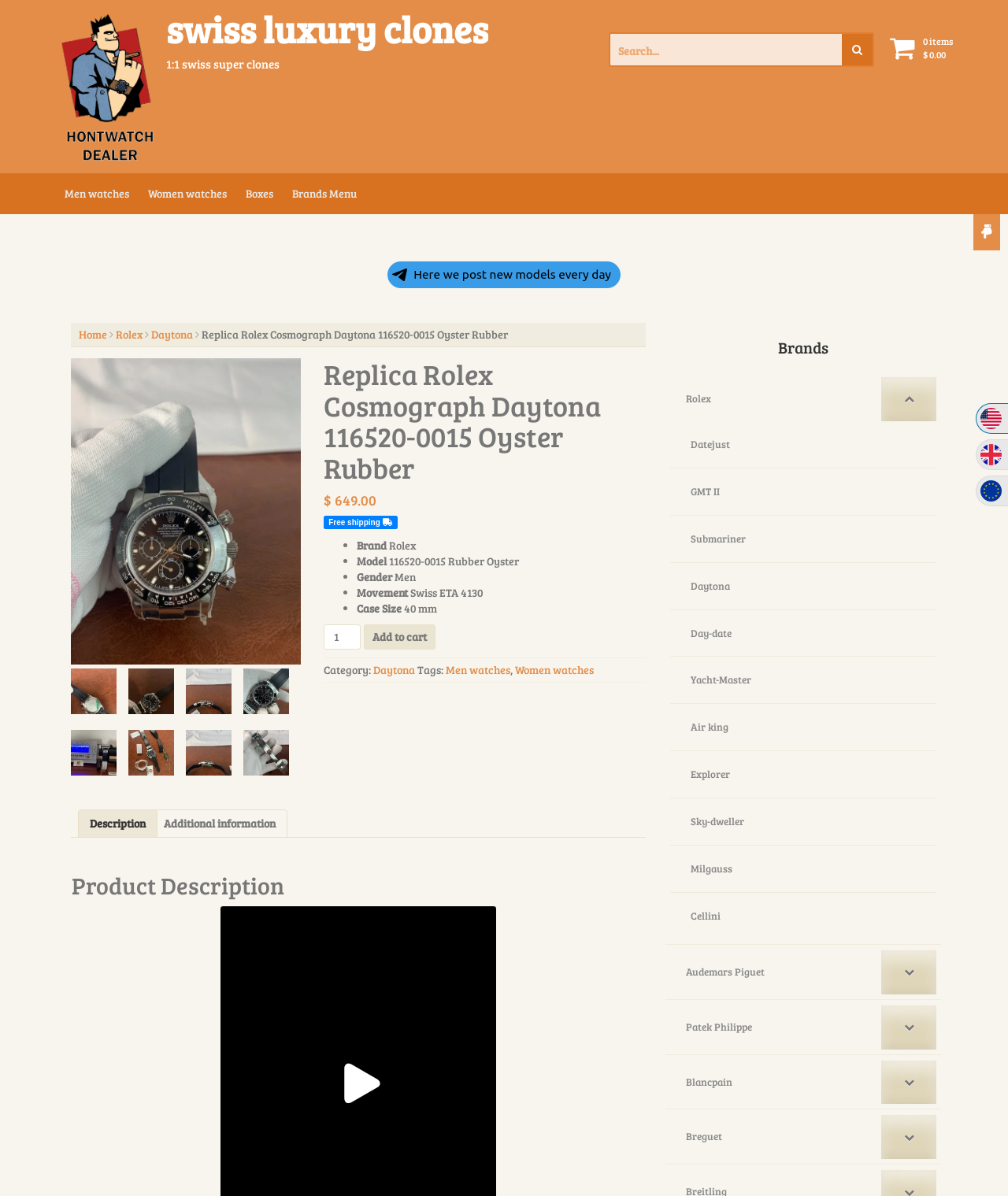What is the category of the watch?
Please provide a comprehensive answer based on the information in the image.

I found the answer in the category section, where it lists the category as 'Daytona'.